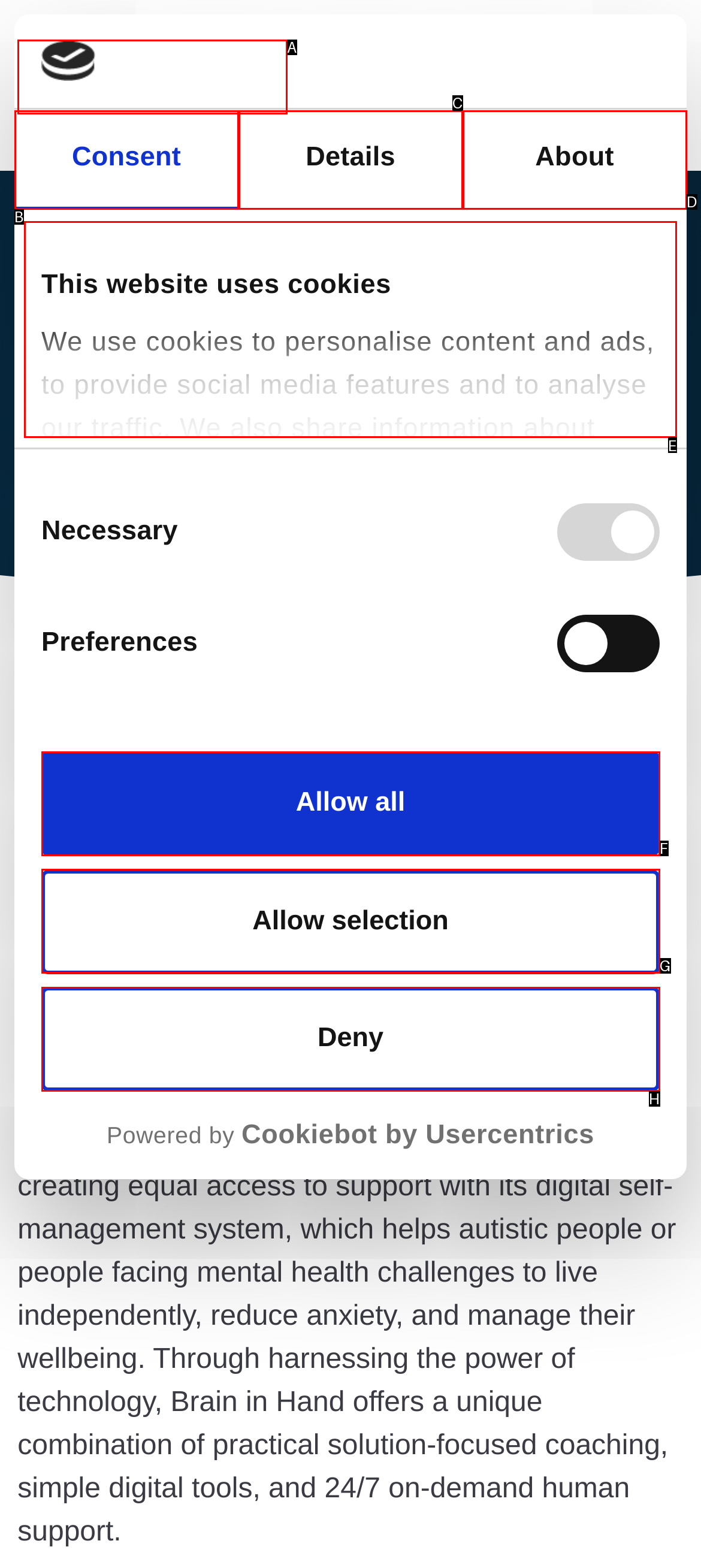Based on the element described as: Company
Find and respond with the letter of the correct UI element.

None